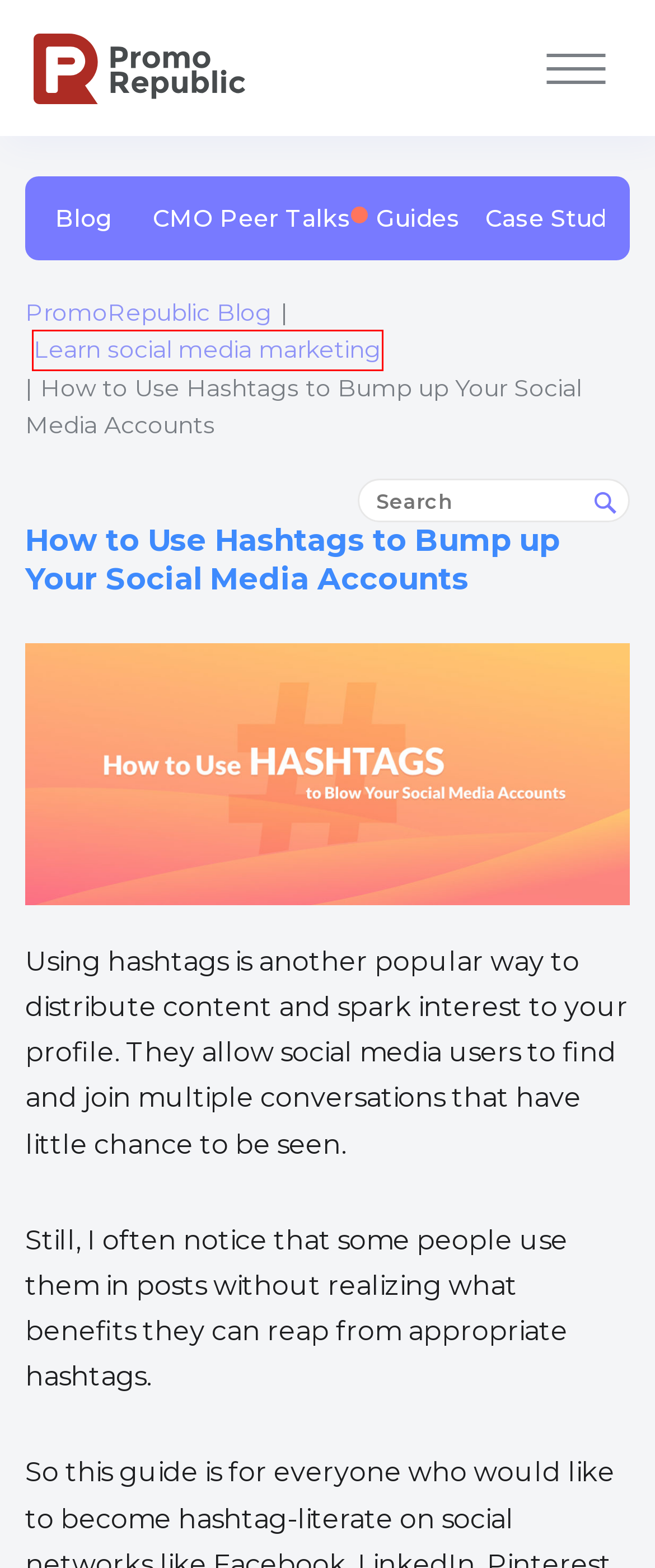Review the screenshot of a webpage containing a red bounding box around an element. Select the description that best matches the new webpage after clicking the highlighted element. The options are:
A. Success Stories – PromoRepublic
B. White Label Social Media Management | PromoRepublic
C. AI Composer - One Marketing Platform | PromoRepublic
D. Success stories – PromoRepublic
E. Learn social media marketing – PromoRepublic
F. Cookie Policy - One Marketing Platform | PromoRepublic
G. PromoRepublic
H. Franchise – PromoRepublic

E